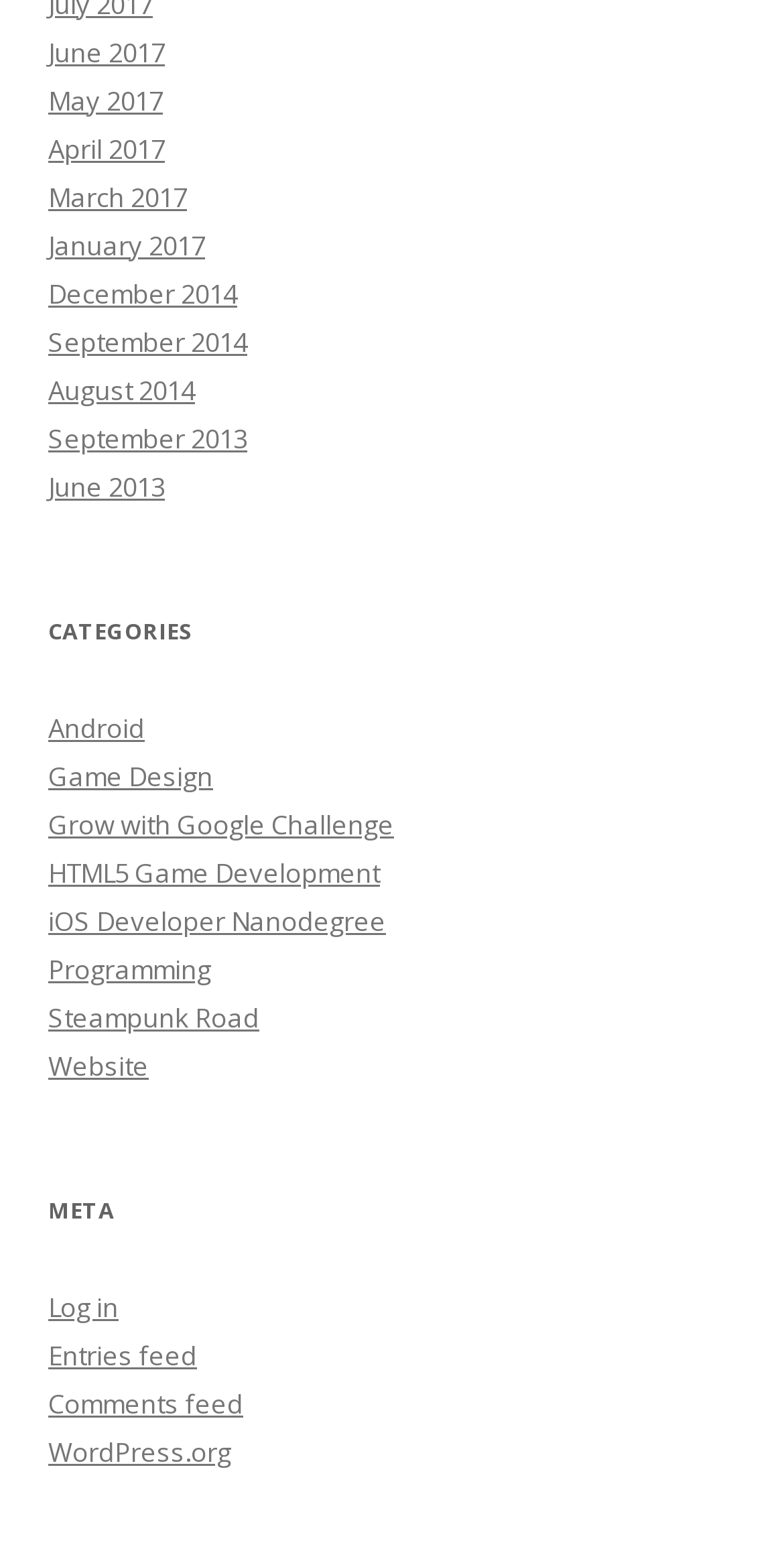Determine the bounding box coordinates of the region that needs to be clicked to achieve the task: "Visit WordPress.org".

[0.062, 0.923, 0.295, 0.946]